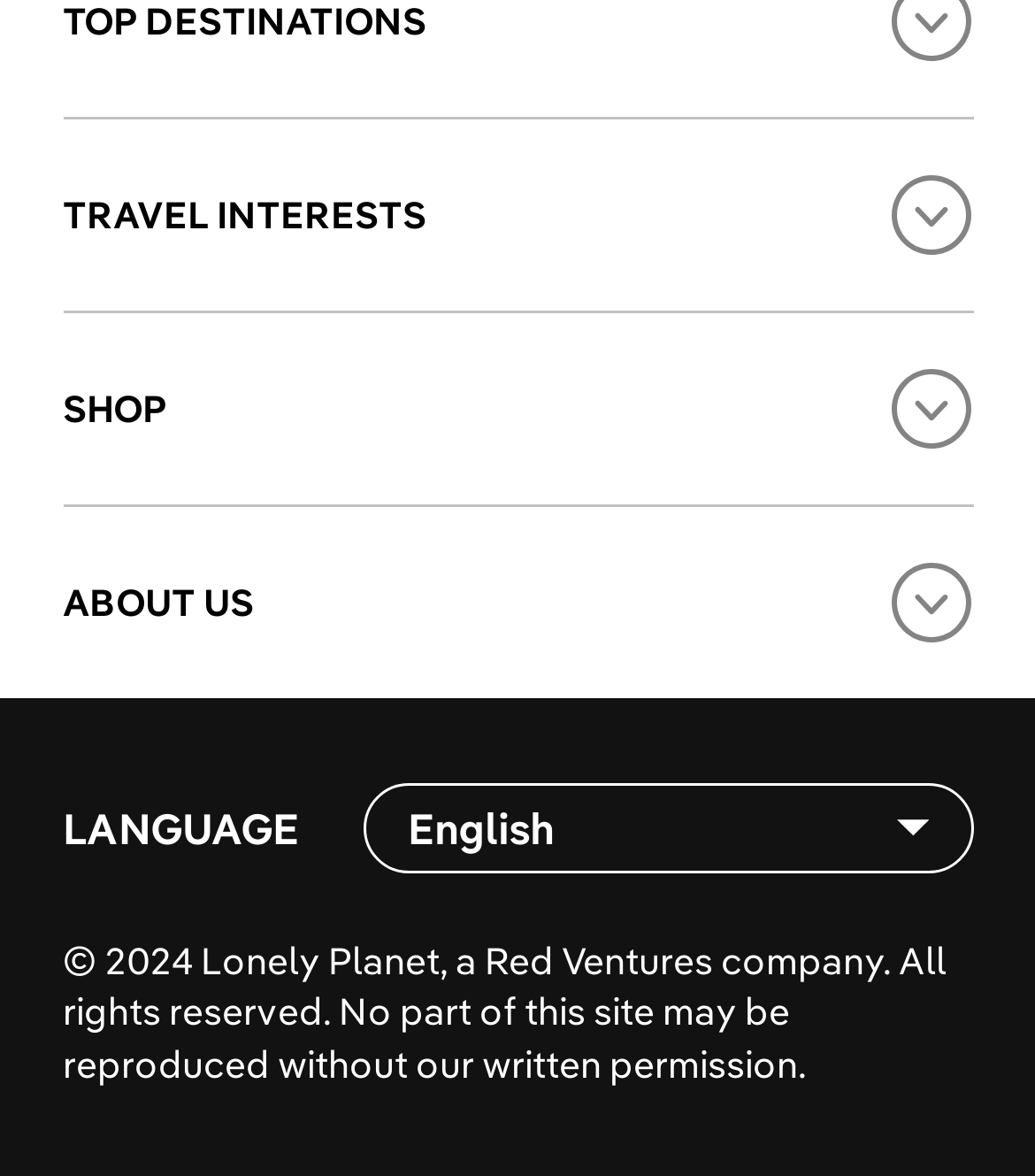Please find and report the bounding box coordinates of the element to click in order to perform the following action: "Select 'Adventure Travel' option". The coordinates should be expressed as four float numbers between 0 and 1, in the format [left, top, right, bottom].

[0.06, 0.318, 0.94, 0.362]